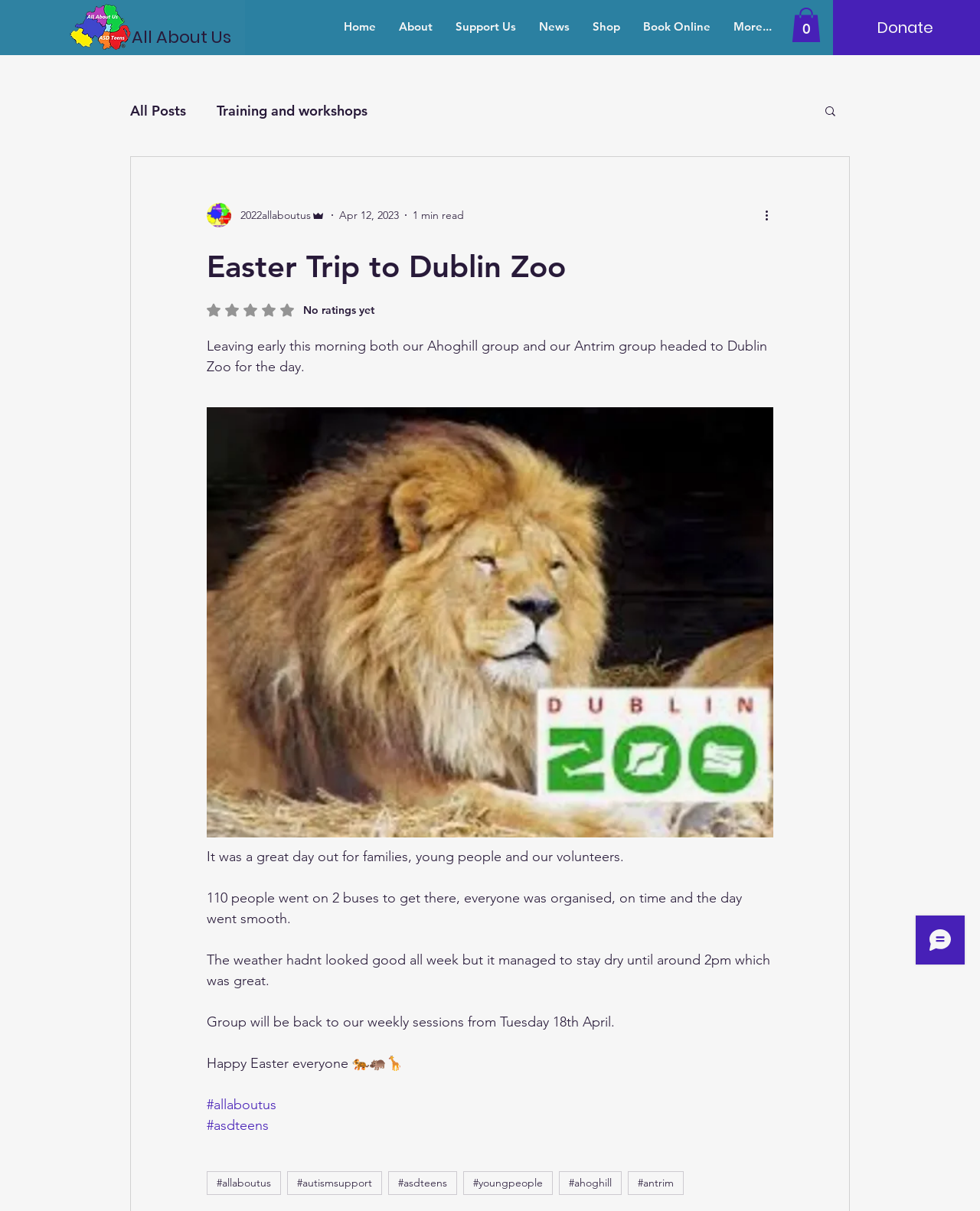Please find and generate the text of the main heading on the webpage.

Easter Trip to Dublin Zoo